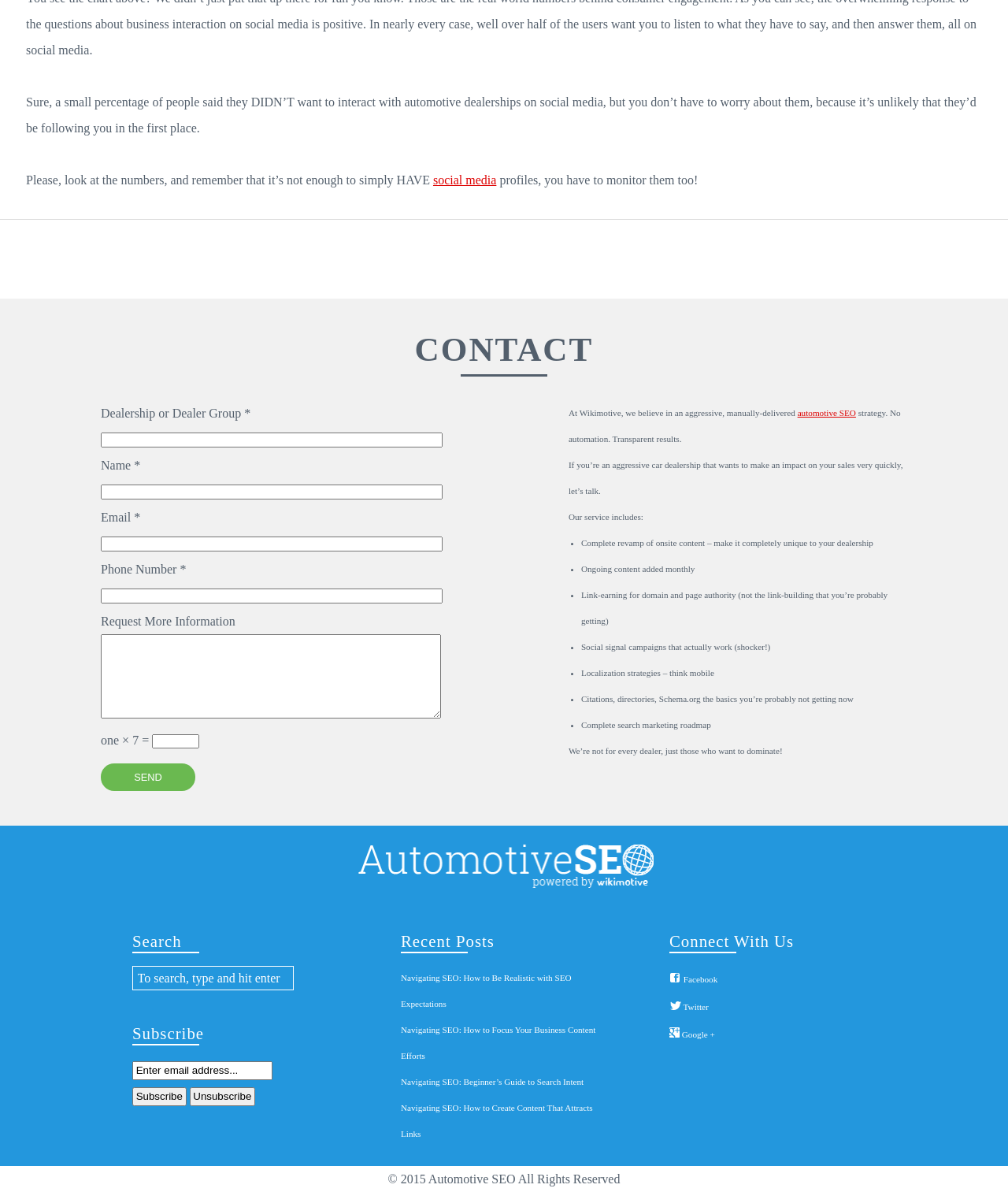Please specify the bounding box coordinates of the clickable region necessary for completing the following instruction: "Learn more about automotive SEO". The coordinates must consist of four float numbers between 0 and 1, i.e., [left, top, right, bottom].

[0.791, 0.342, 0.849, 0.35]